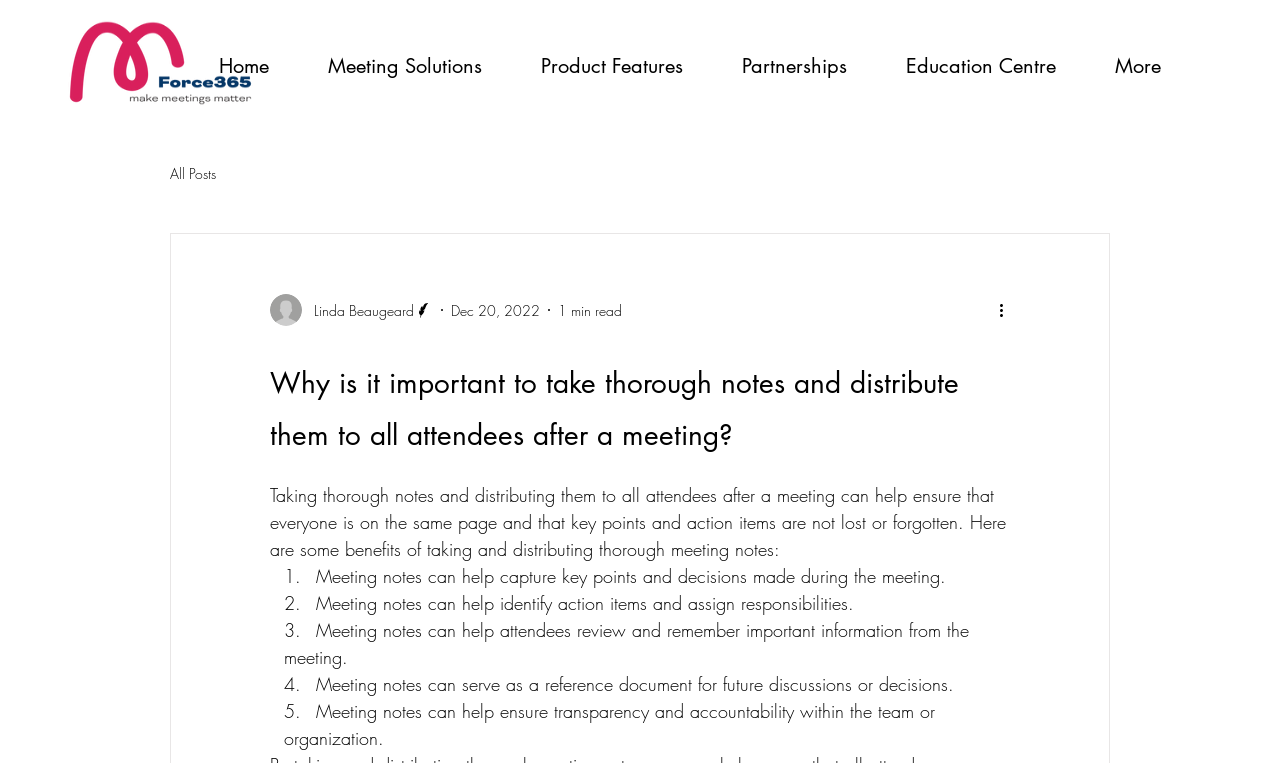Can you pinpoint the bounding box coordinates for the clickable element required for this instruction: "Click the 'Home' link"? The coordinates should be four float numbers between 0 and 1, i.e., [left, top, right, bottom].

[0.159, 0.054, 0.245, 0.119]